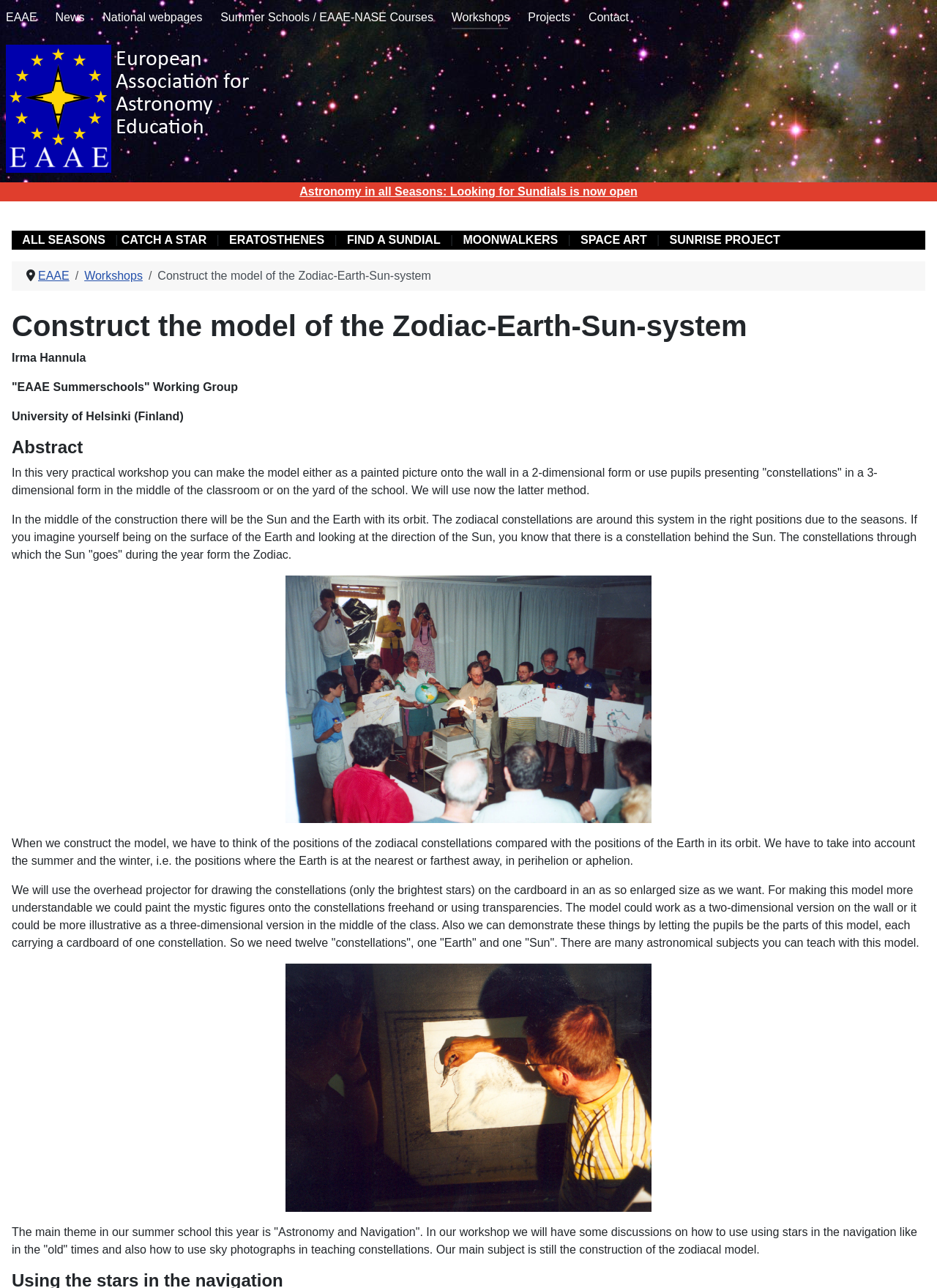Determine the bounding box coordinates of the region that needs to be clicked to achieve the task: "Click on the Back to Top link at the bottom right corner".

[0.958, 0.695, 0.988, 0.719]